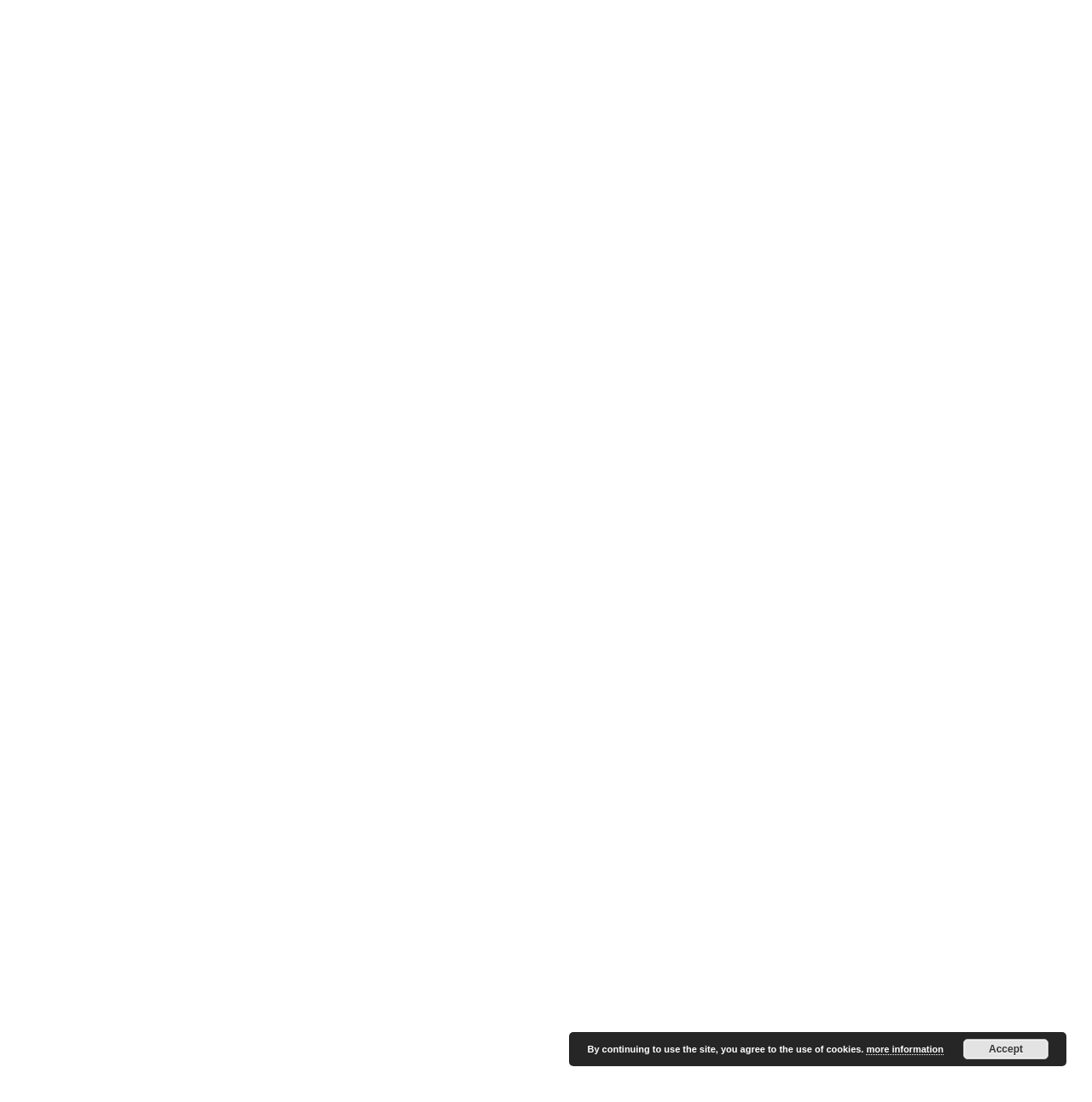Predict the bounding box coordinates of the UI element that matches this description: "September 5, 2016". The coordinates should be in the format [left, top, right, bottom] with each value between 0 and 1.

[0.199, 0.355, 0.319, 0.371]